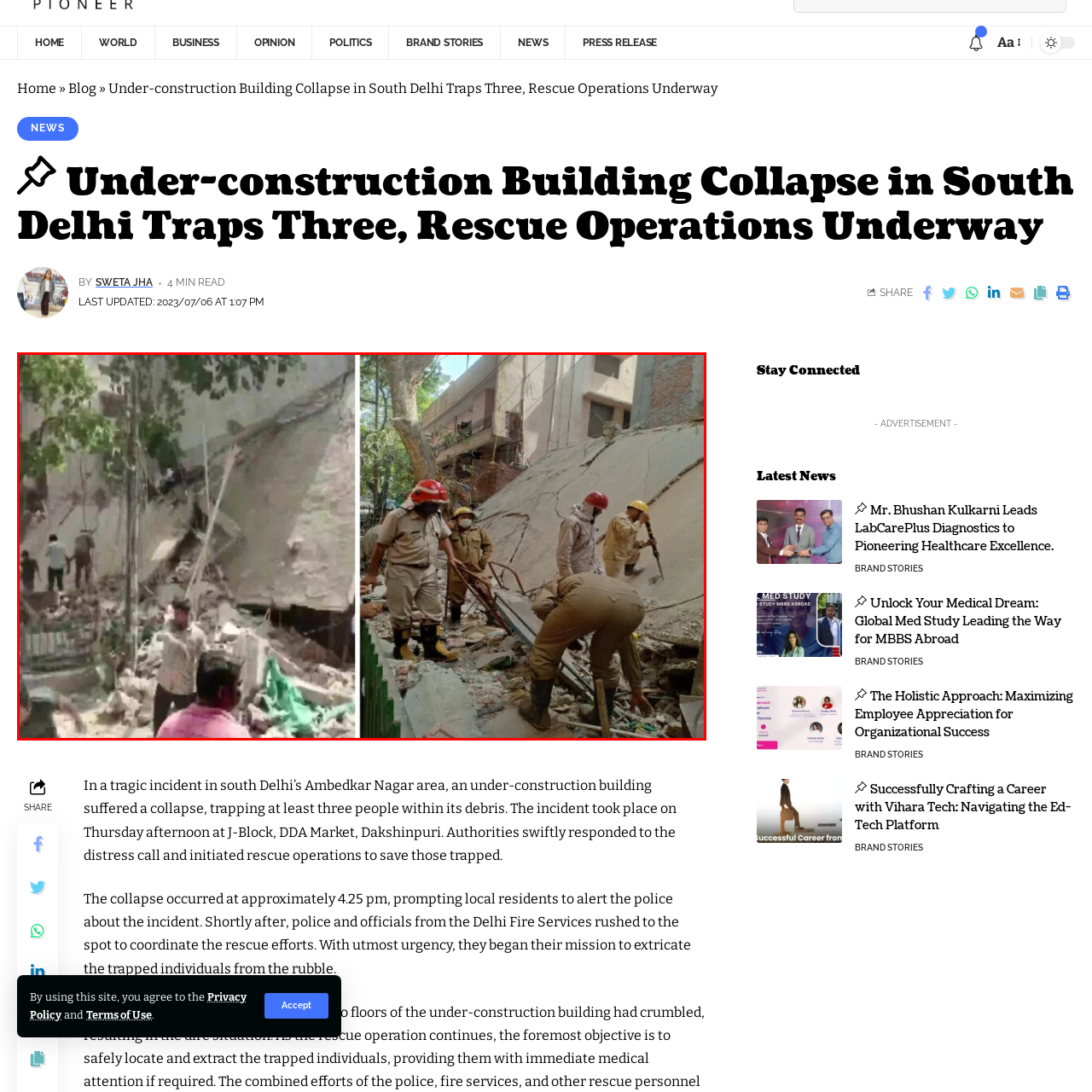What day of the week did the incident occur?  
Pay attention to the image within the red frame and give a detailed answer based on your observations from the image.

According to the caption, the building collapse happened during a Thursday afternoon, which indicates the day of the week when the incident took place.